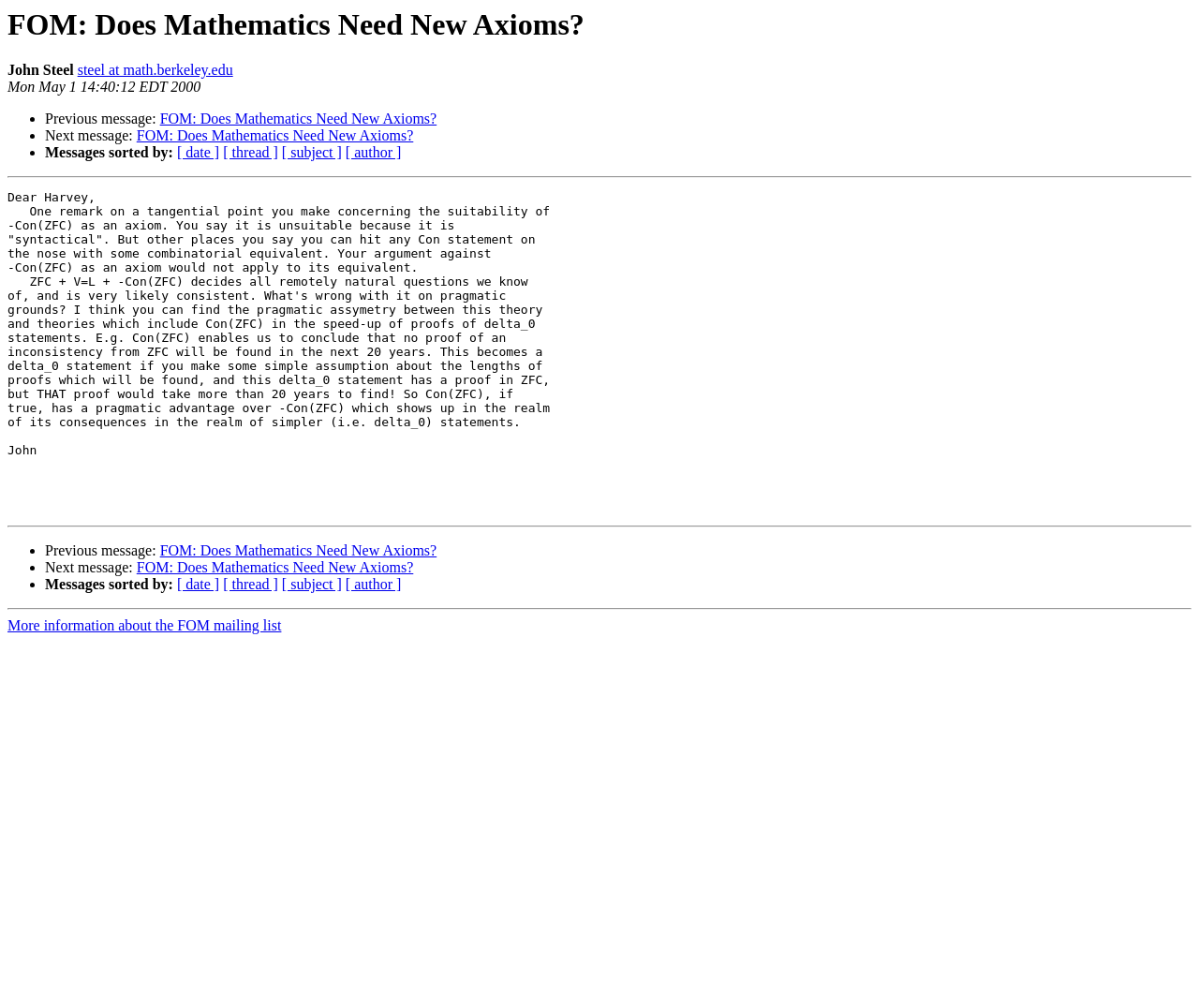Please identify the bounding box coordinates of the element that needs to be clicked to execute the following command: "View previous message". Provide the bounding box using four float numbers between 0 and 1, formatted as [left, top, right, bottom].

[0.038, 0.11, 0.133, 0.126]